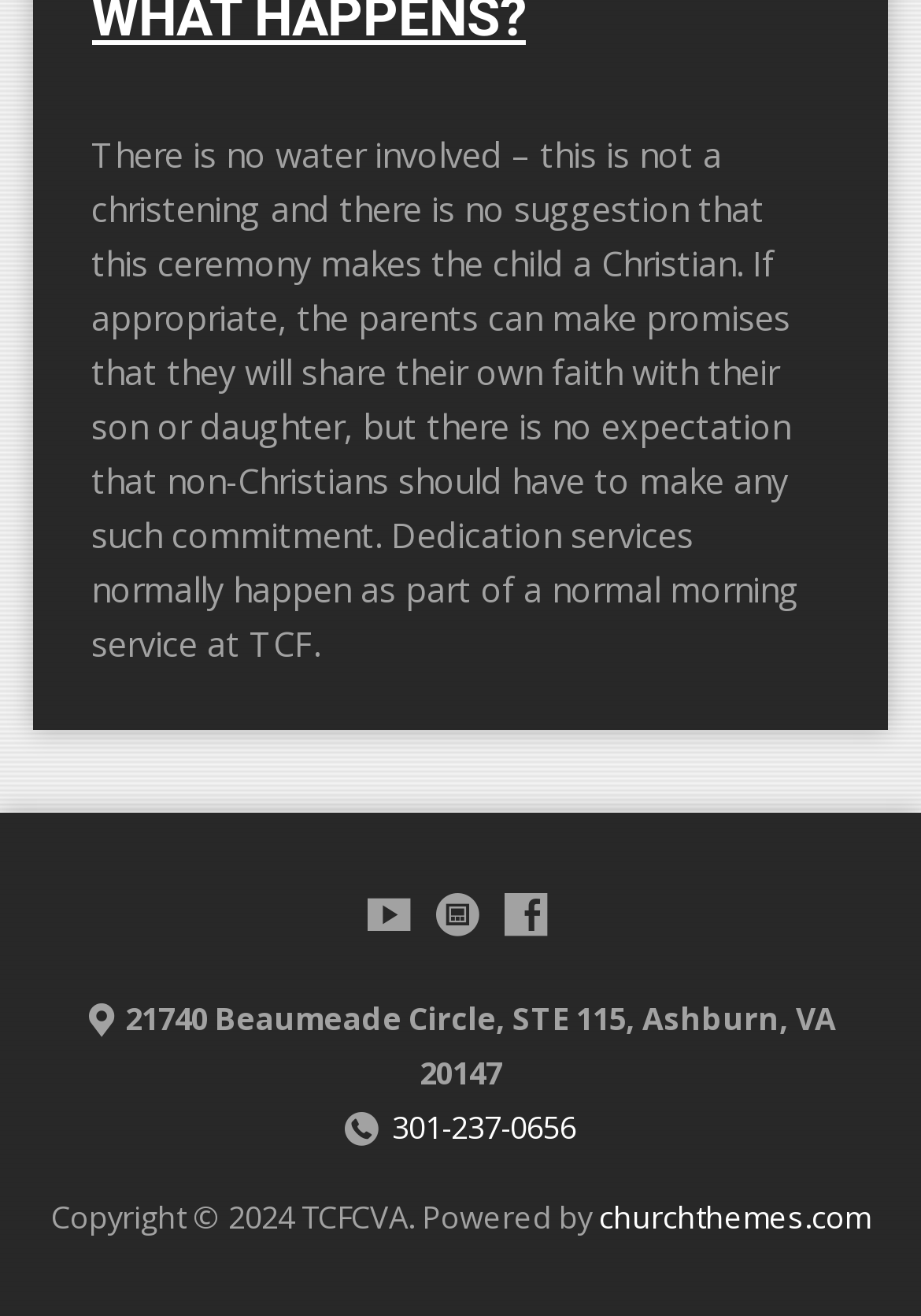What is the address of TCF?
Please give a detailed answer to the question using the information shown in the image.

The address of TCF can be found in the StaticText element with the bounding box coordinates [0.136, 0.758, 0.908, 0.832], which contains the text '21740 Beaumeade Circle, STE 115, Ashburn, VA 20147'.